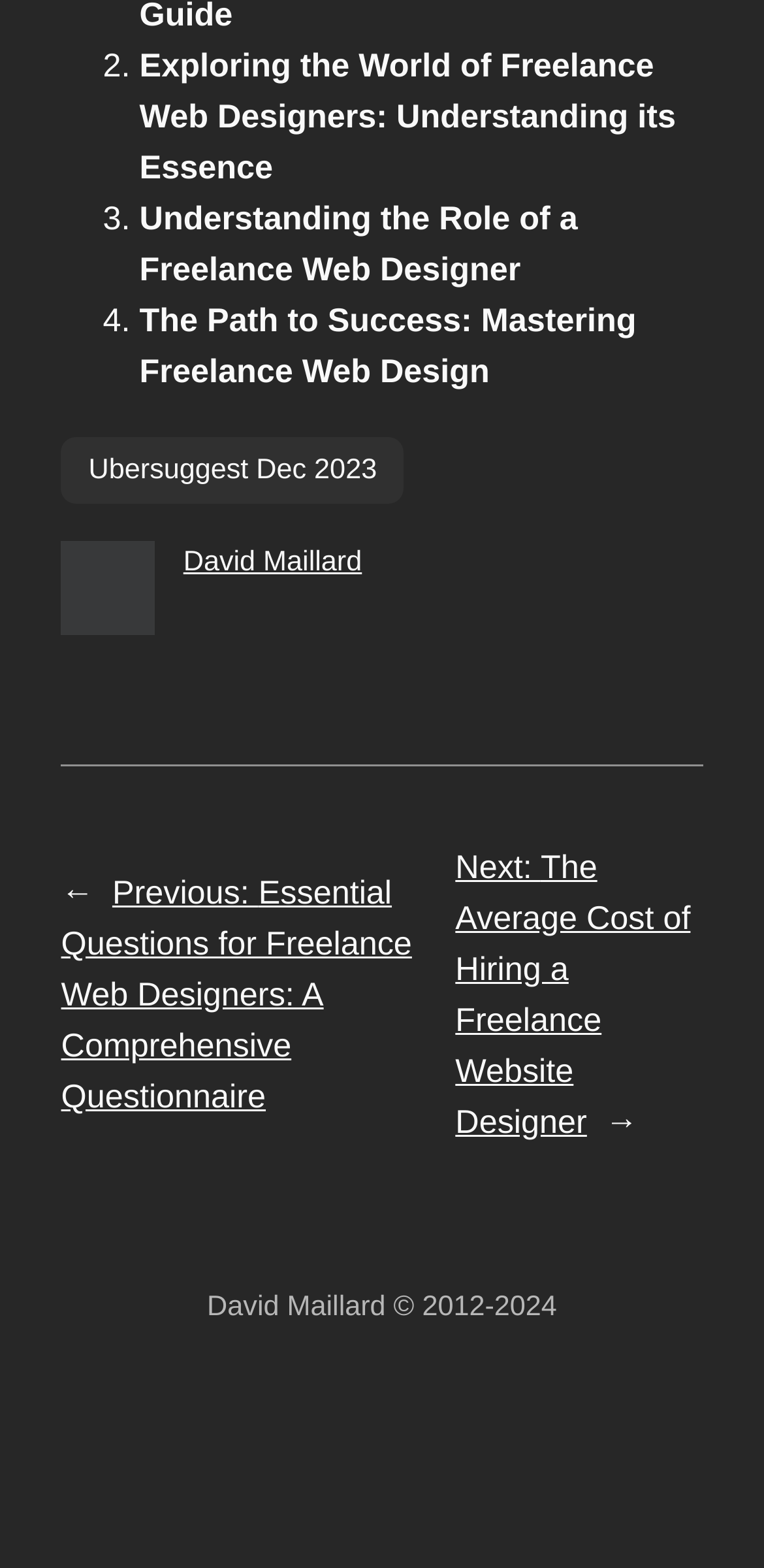How many links are there in the 'Posts' navigation?
Using the visual information, answer the question in a single word or phrase.

2